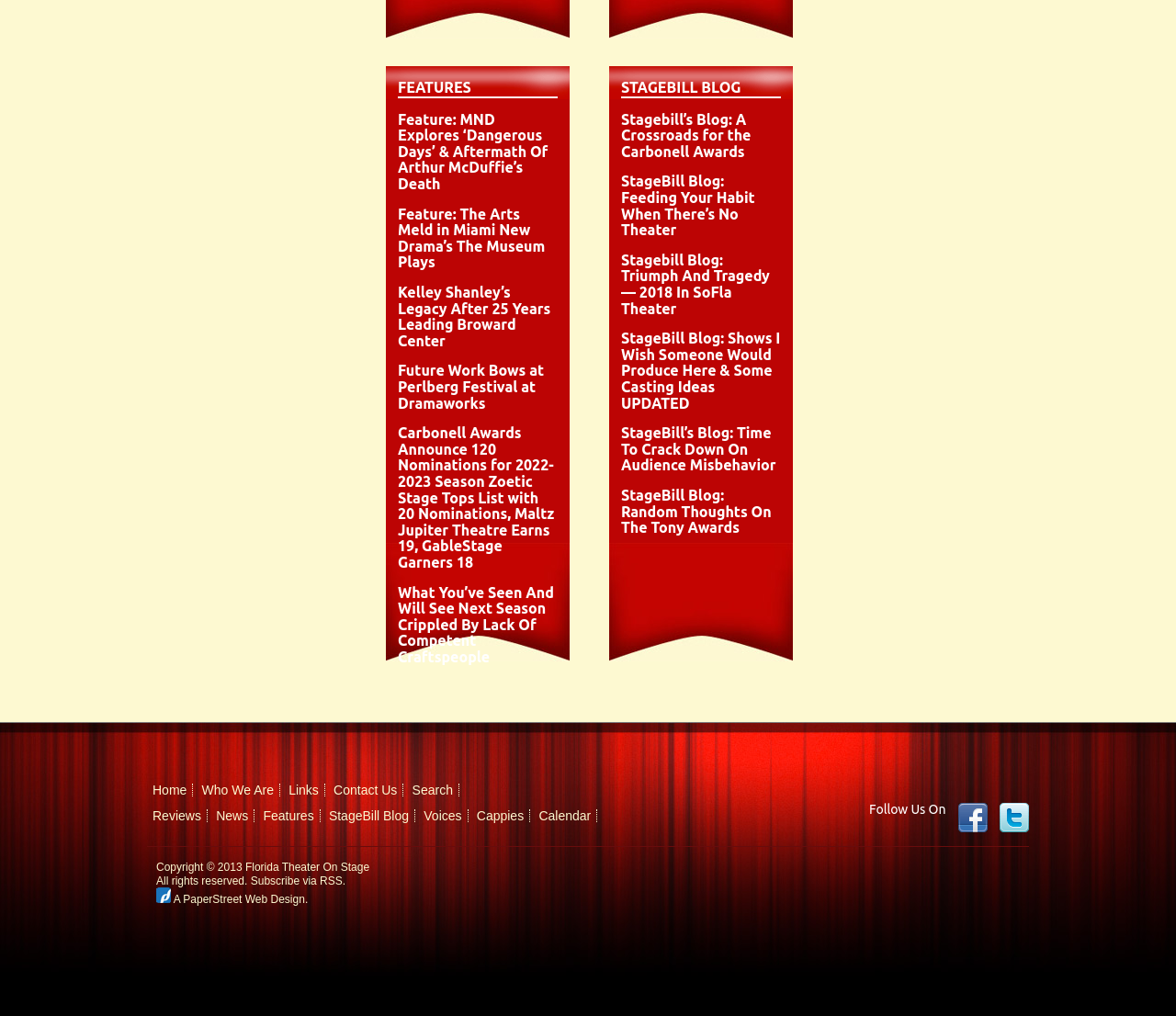Find and specify the bounding box coordinates that correspond to the clickable region for the instruction: "Follow StageBill on Facebook".

[0.815, 0.79, 0.84, 0.819]